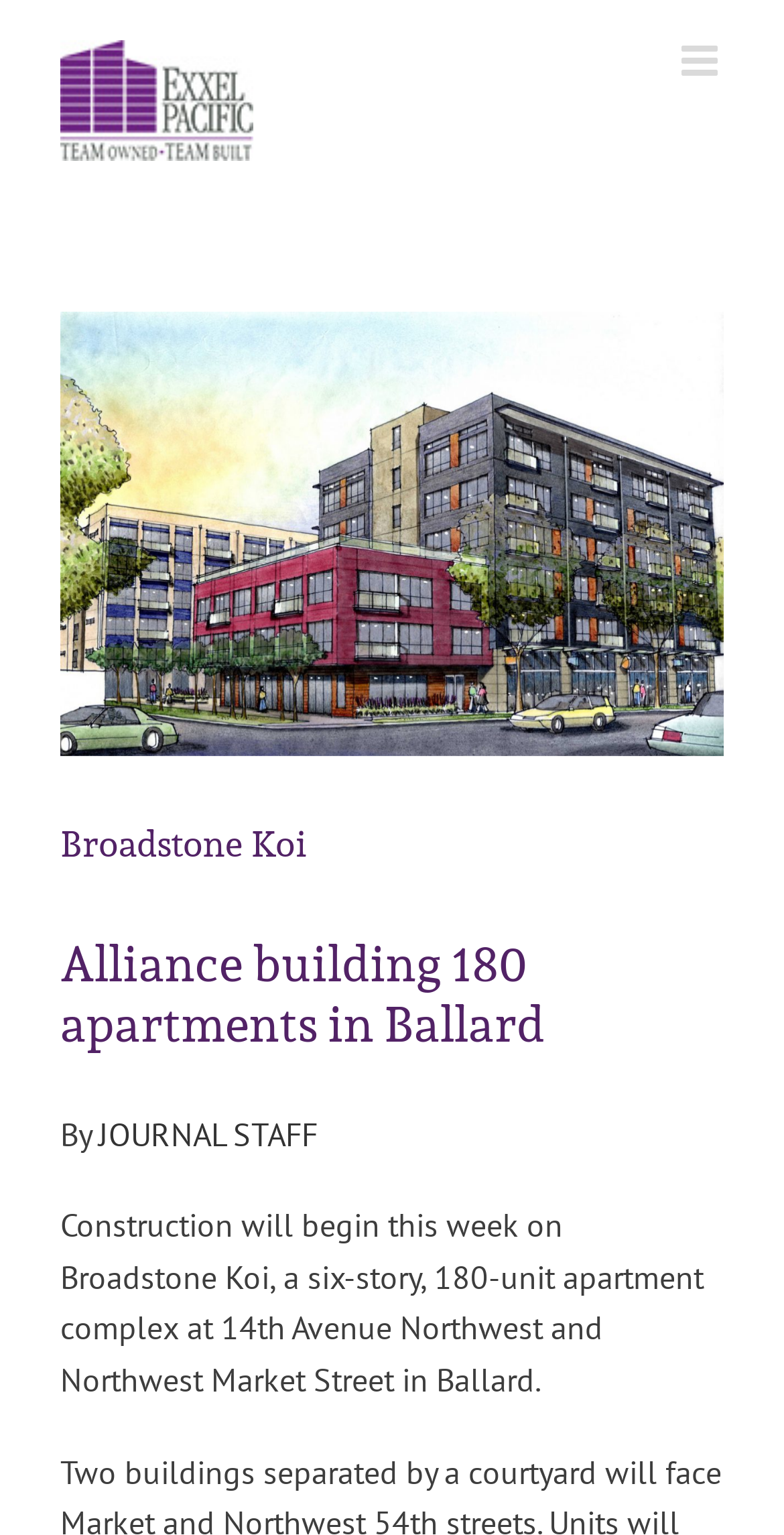Who is the author of the article?
Please give a detailed answer to the question using the information shown in the image.

I found the answer by looking at the link element with the text 'JOURNAL STAFF' which is likely to be the author of the article.